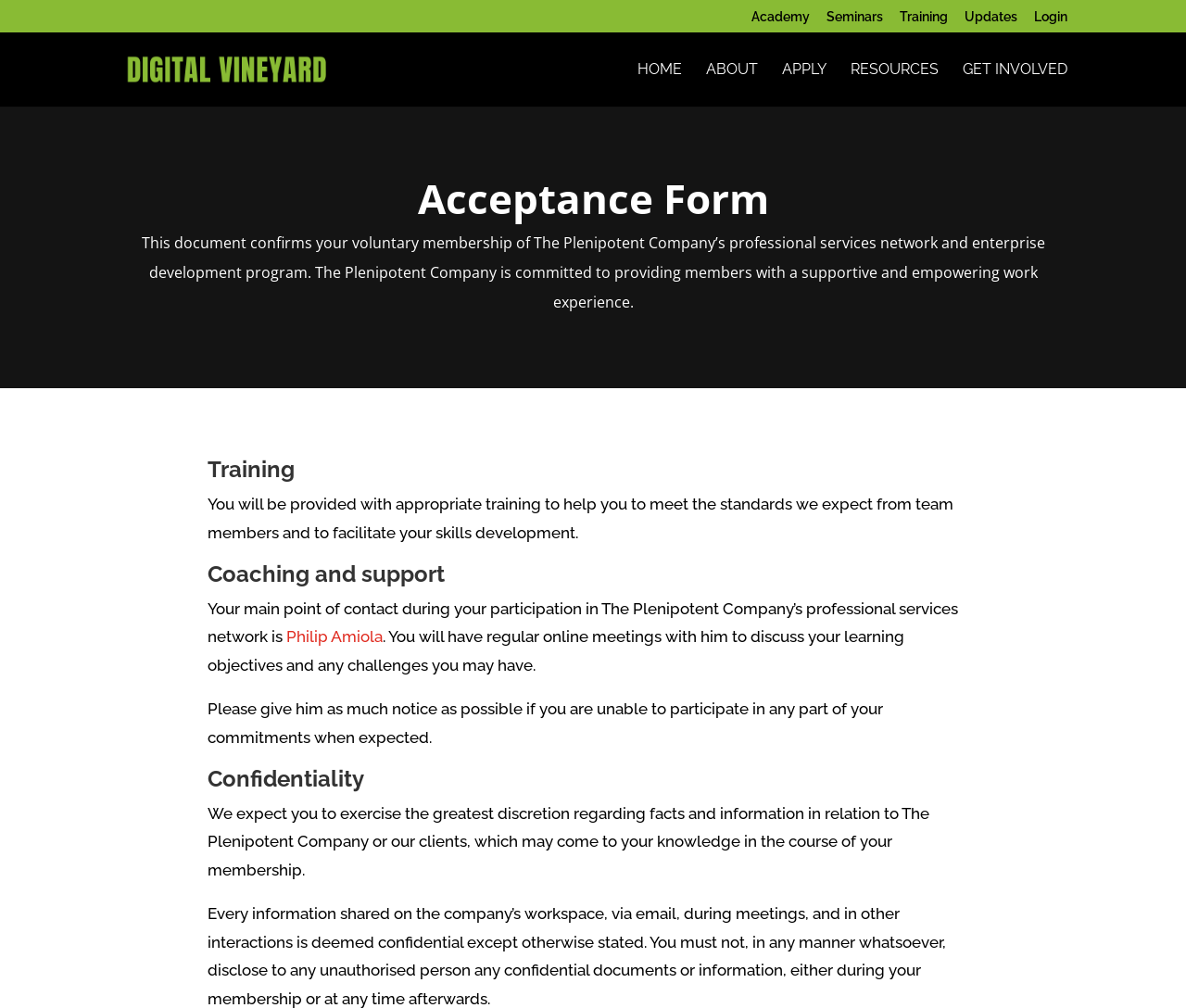Explain the webpage's layout and main content in detail.

The webpage is about Probation Acceptance, specifically related to Digital Vineyard. At the top, there are six links: Academy, Seminars, Training, Updates, Login, and Digital Vineyard, which has an accompanying image. Below these links, there is a secondary navigation menu with five links: HOME, ABOUT, APPLY, RESOURCES, and GET INVOLVED.

The main content of the page is divided into four sections, each with a heading. The first section, "Acceptance Form", is located at the top left and spans almost the entire width of the page. It contains a paragraph of text describing the voluntary membership of The Plenipotent Company's professional services network and enterprise development program.

The second section, "Training", is located below the first section and occupies the left two-thirds of the page. It contains a paragraph of text explaining the training provided to help meet the expected standards and facilitate skills development.

The third section, "Coaching and support", is located below the second section and occupies the same width as the second section. It contains a paragraph of text describing the main point of contact, Philip Amiola, and the regular online meetings to discuss learning objectives and challenges.

The fourth section, "Confidentiality", is located at the bottom left and occupies the same width as the second and third sections. It contains a paragraph of text emphasizing the importance of exercising discretion regarding facts and information related to The Plenipotent Company or its clients.